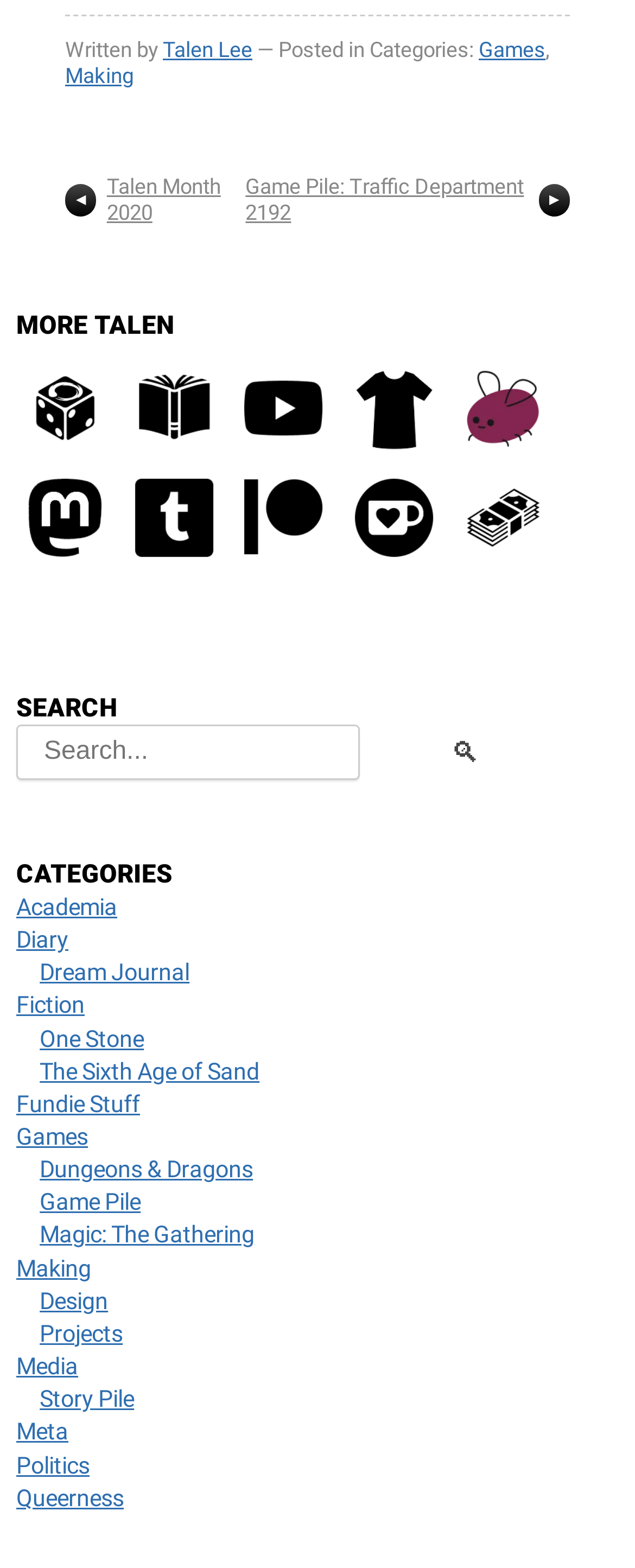What is the author of the post?
Carefully examine the image and provide a detailed answer to the question.

I found the author's name by looking at the footer section of the webpage, where it says 'Written by Talen Lee'.